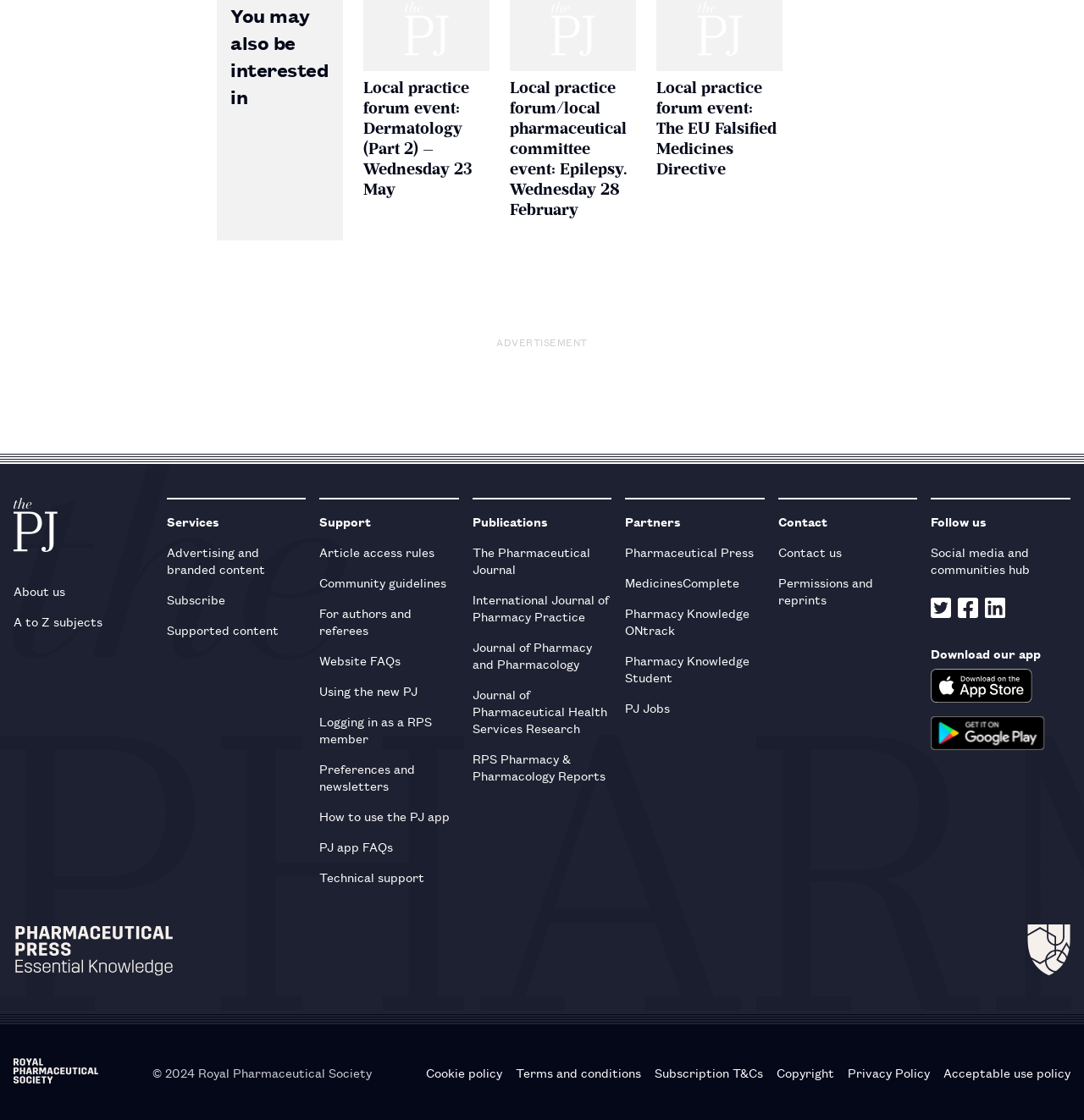Determine the bounding box coordinates of the clickable element to achieve the following action: 'Subscribe'. Provide the coordinates as four float values between 0 and 1, formatted as [left, top, right, bottom].

[0.154, 0.522, 0.282, 0.549]